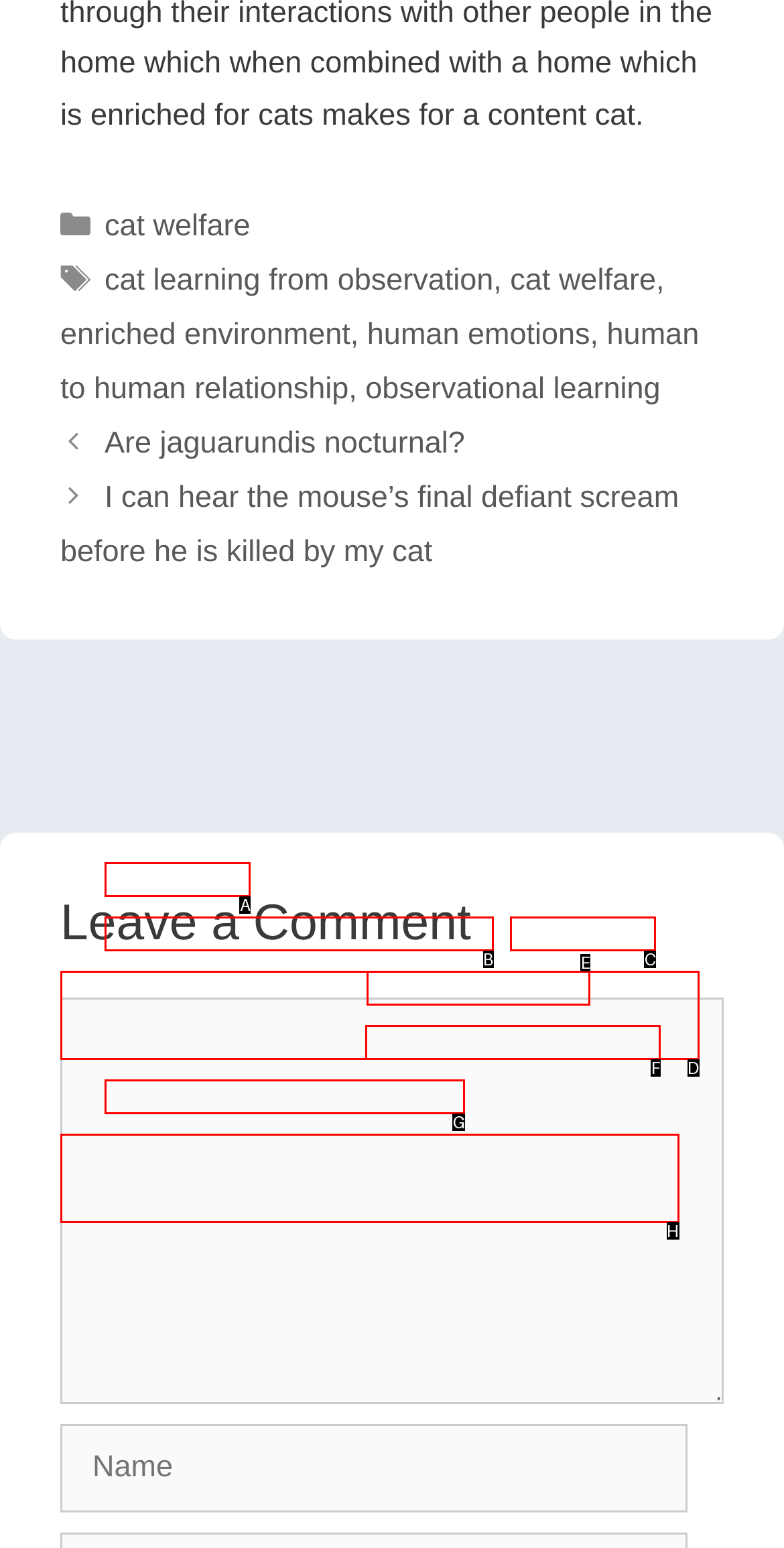Determine the HTML element that best matches this description: Are jaguarundis nocturnal? from the given choices. Respond with the corresponding letter.

G